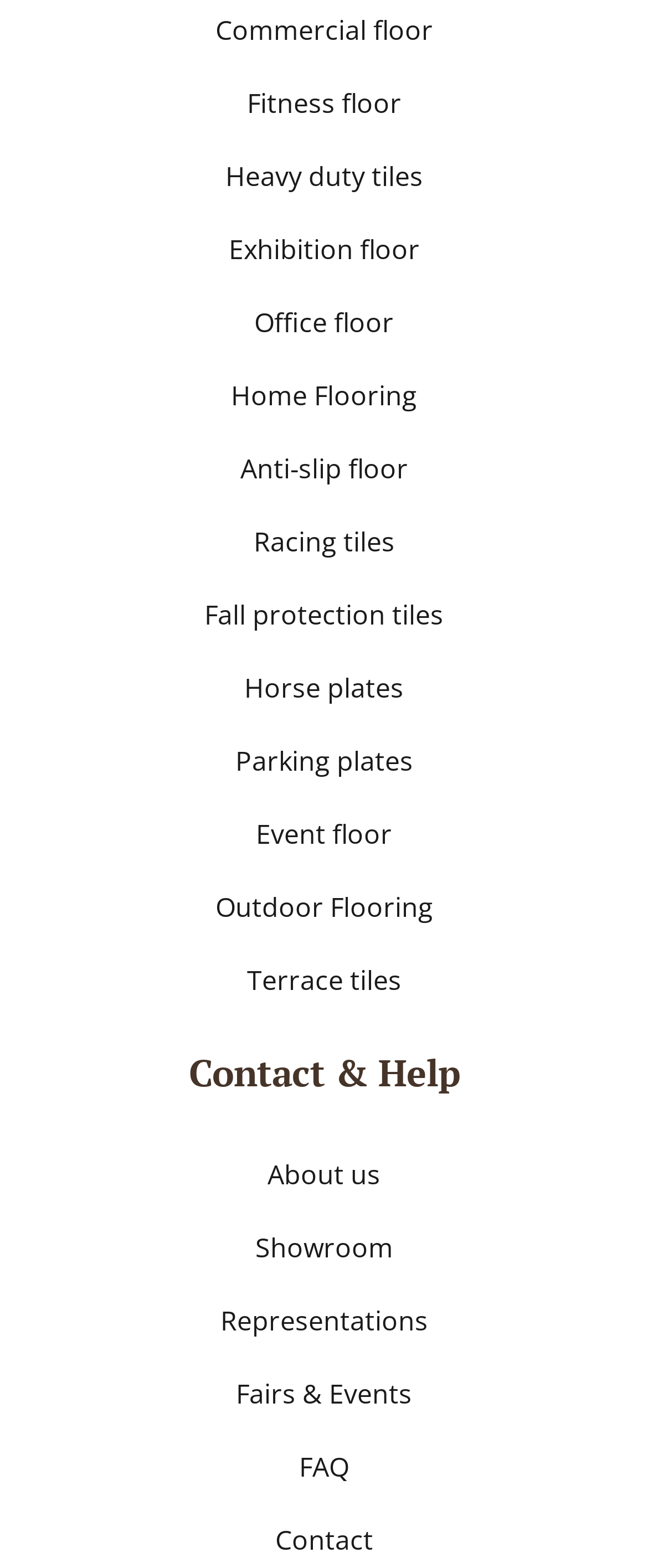How many types of flooring are listed?
Answer the question based on the image using a single word or a brief phrase.

15